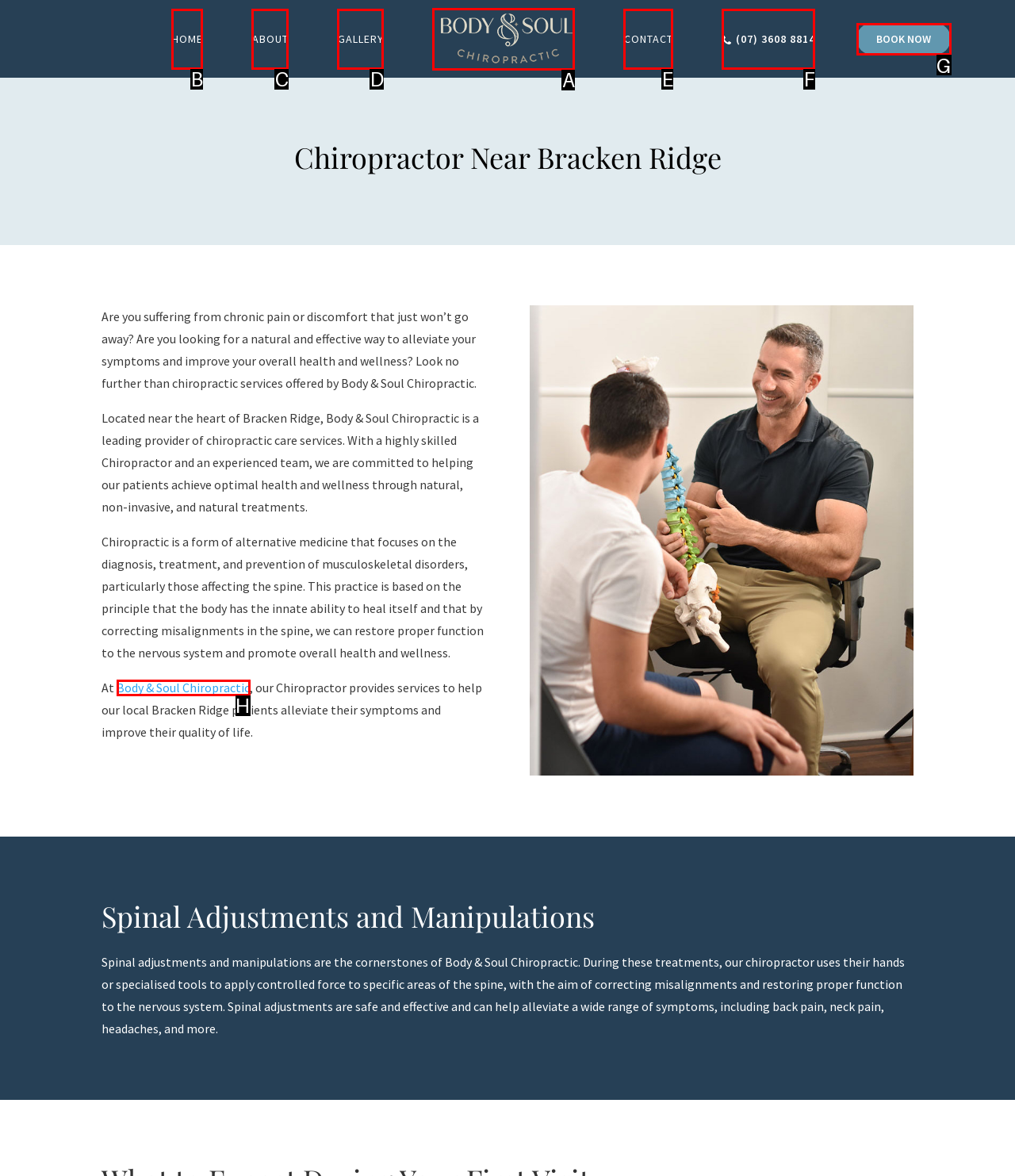Determine the correct UI element to click for this instruction: Click BOOK NOW. Respond with the letter of the chosen element.

G